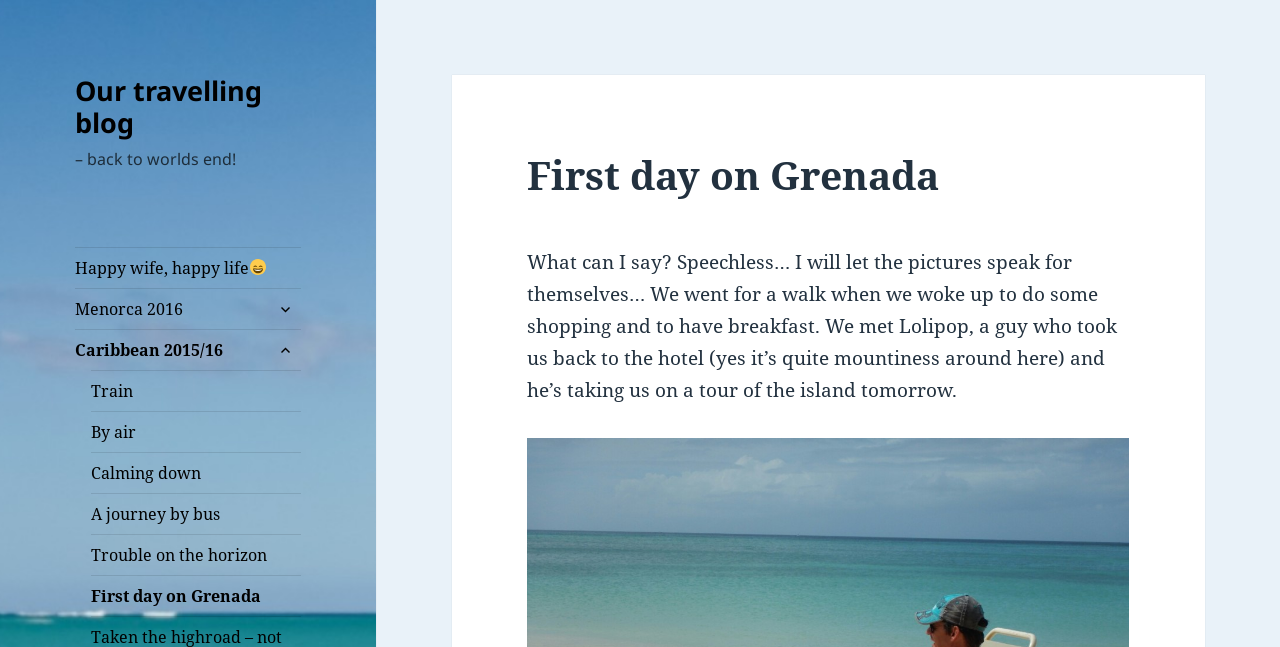Identify the bounding box coordinates of the section that should be clicked to achieve the task described: "Click on 'Our travelling blog'".

[0.059, 0.112, 0.205, 0.218]